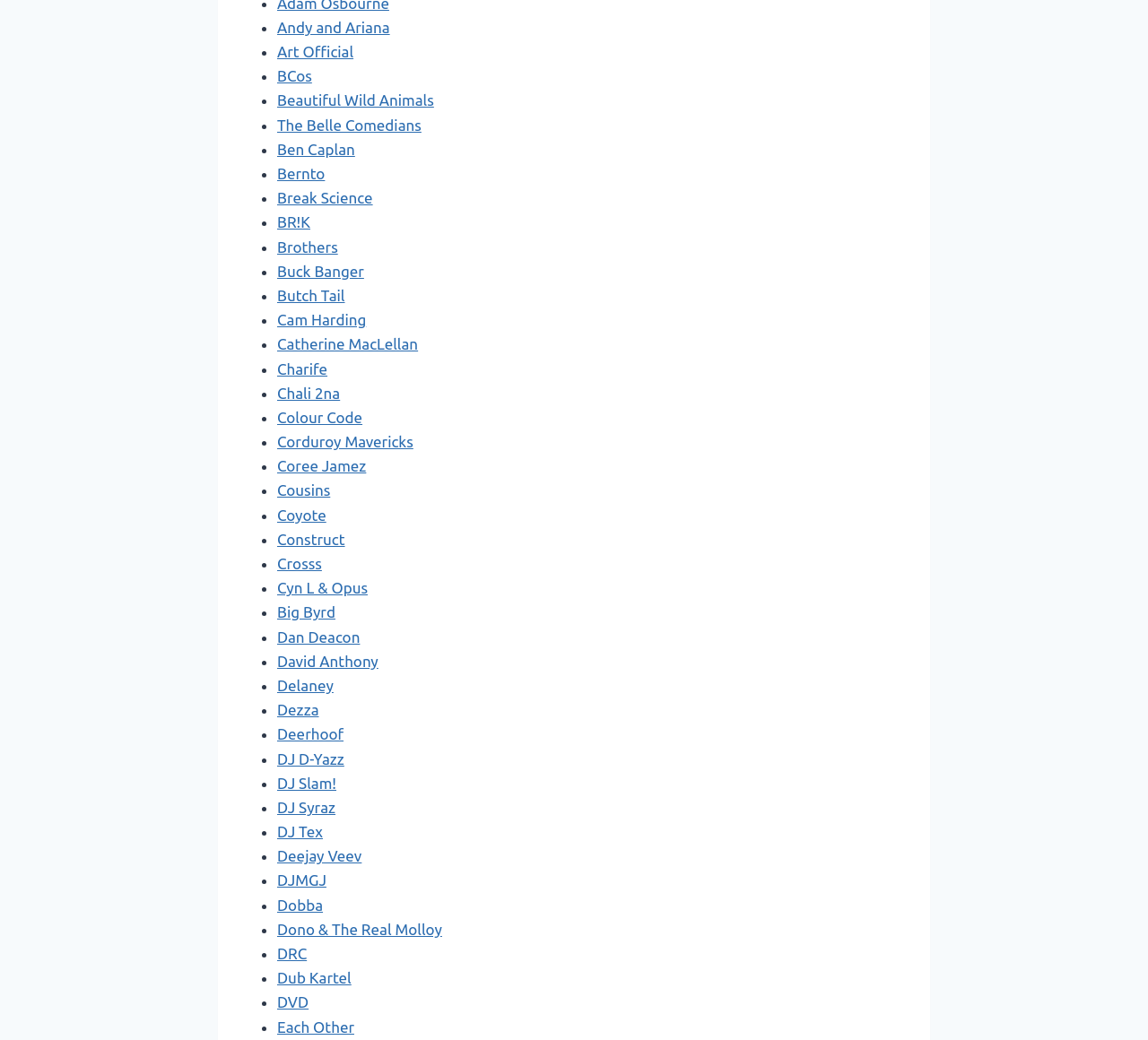Identify the bounding box coordinates of the region I need to click to complete this instruction: "Learn about Catherine MacLellan".

[0.241, 0.323, 0.364, 0.339]